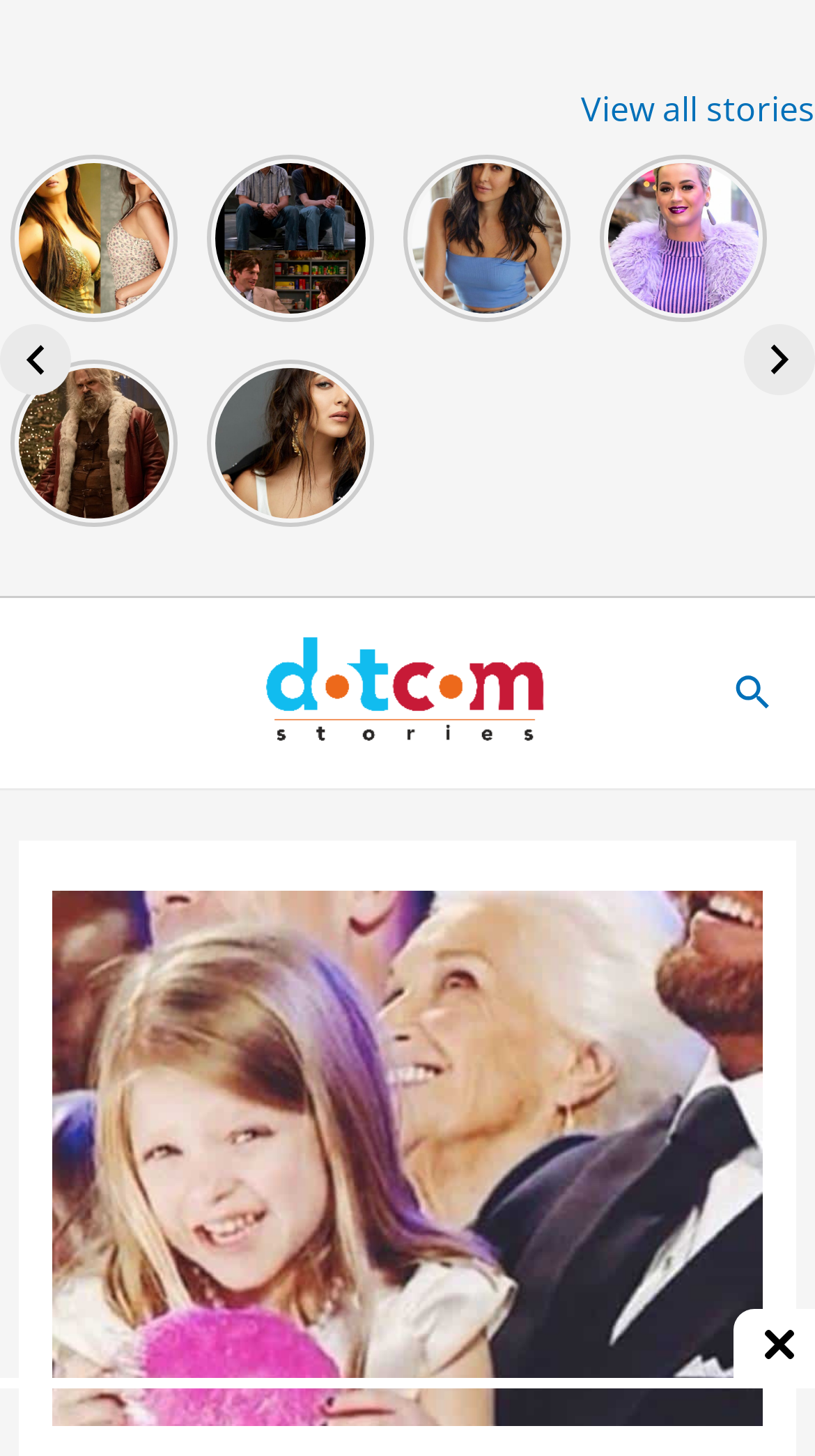What is the text of the first link on the webpage?
Using the image provided, answer with just one word or phrase.

Palak Tiwari Is All Set To Dazzle Bollywood With Her Beauty